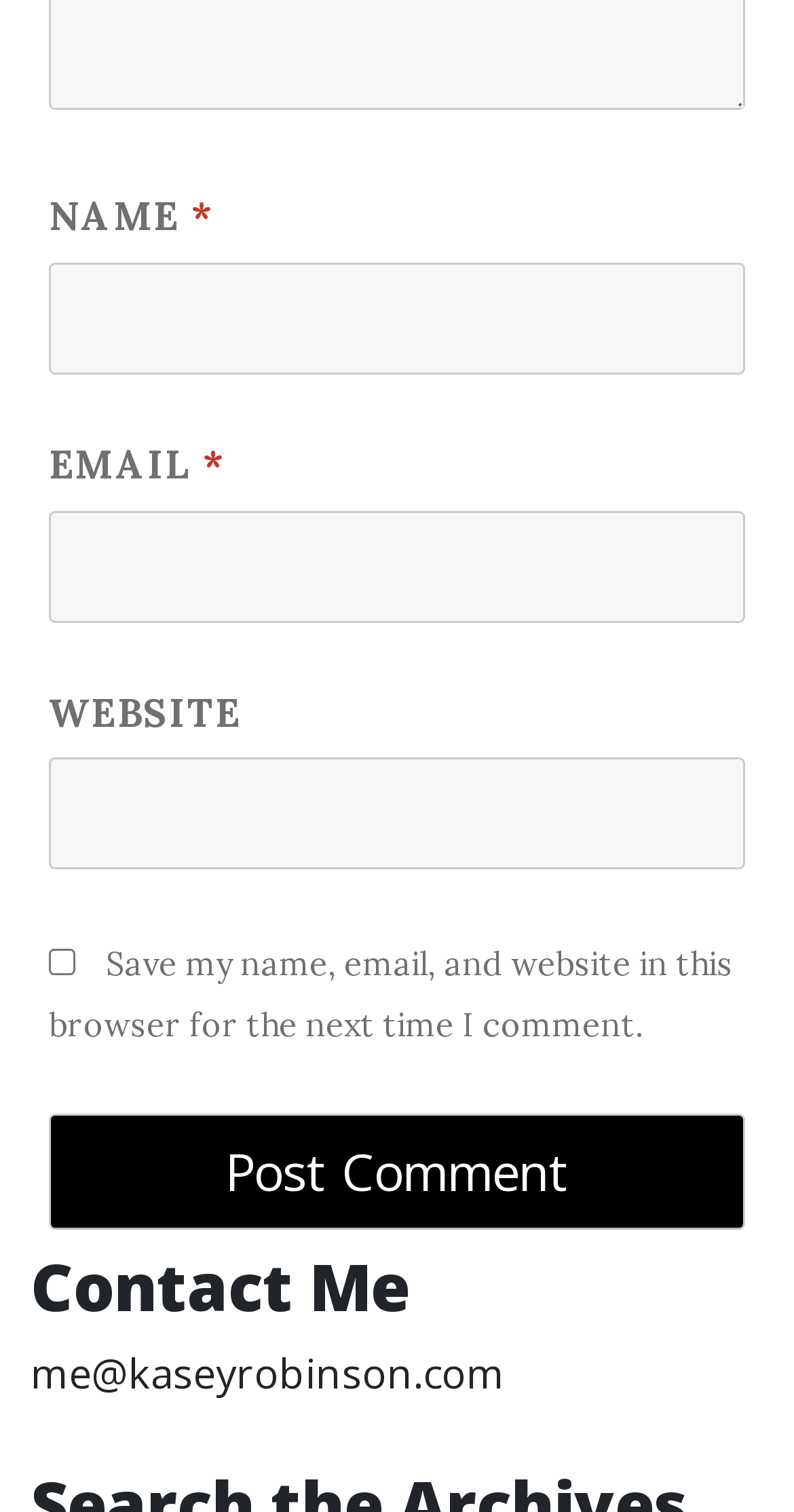Please answer the following question using a single word or phrase: 
What is the title of the section above the comment form?

Contact Me